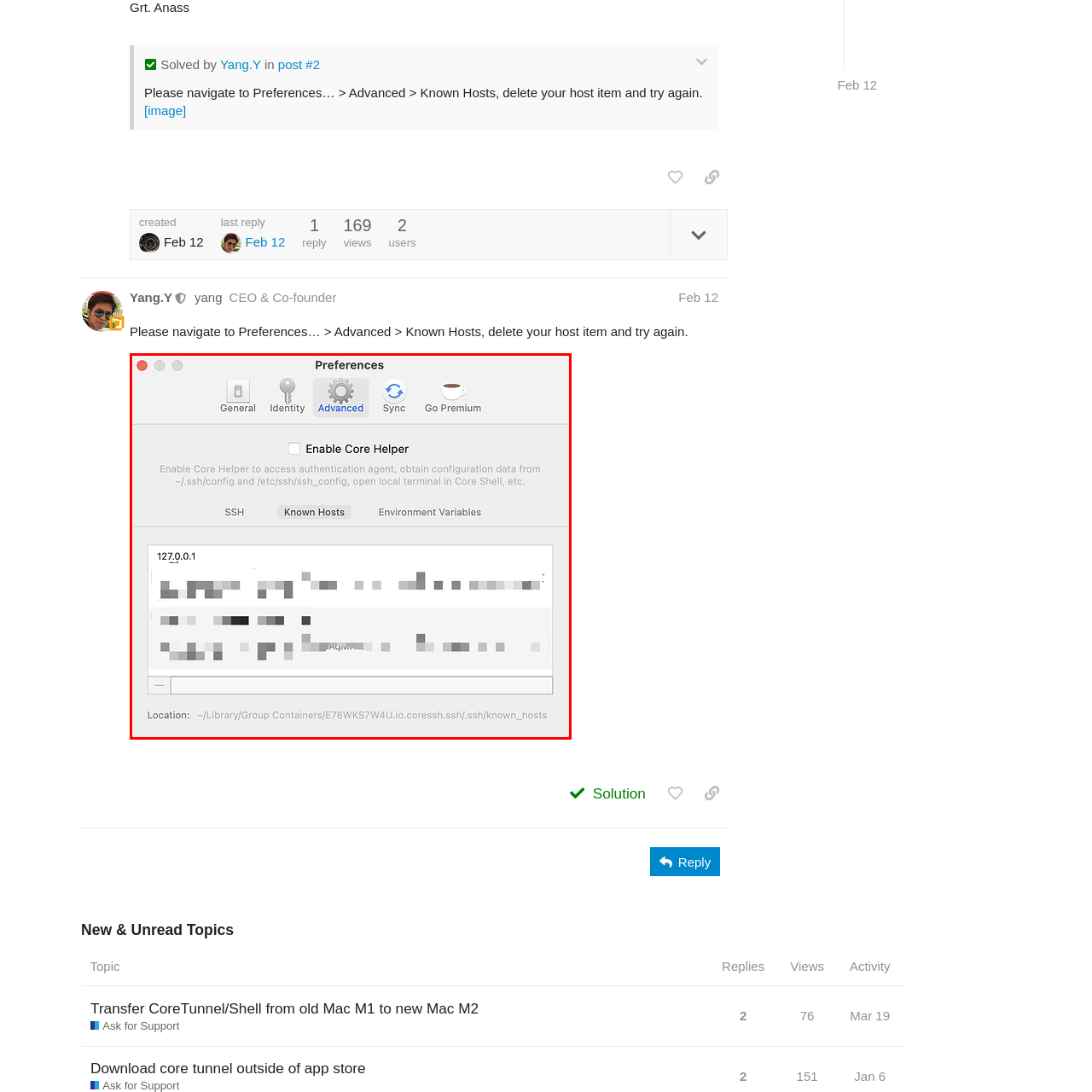Thoroughly describe the content of the image found within the red border.

This image displays a user interface window titled "Preferences," specifically highlighting the "Advanced" settings. The UI provides options related to SSH configuration, including a checkbox for enabling "Core Helper," which assists with accessing the authentication agent and obtaining configuration data. Below this, the "Known Hosts" tab is visible, containing a list of known hosts, including an entry for "127.0.0.1." The window also indicates the file location where these settings are stored on the Mac operating system, emphasizing the path to the known hosts file. The overall layout features icons for navigation, such as "General," "Identity," "Sync," and "Go Premium," located at the top of the window.